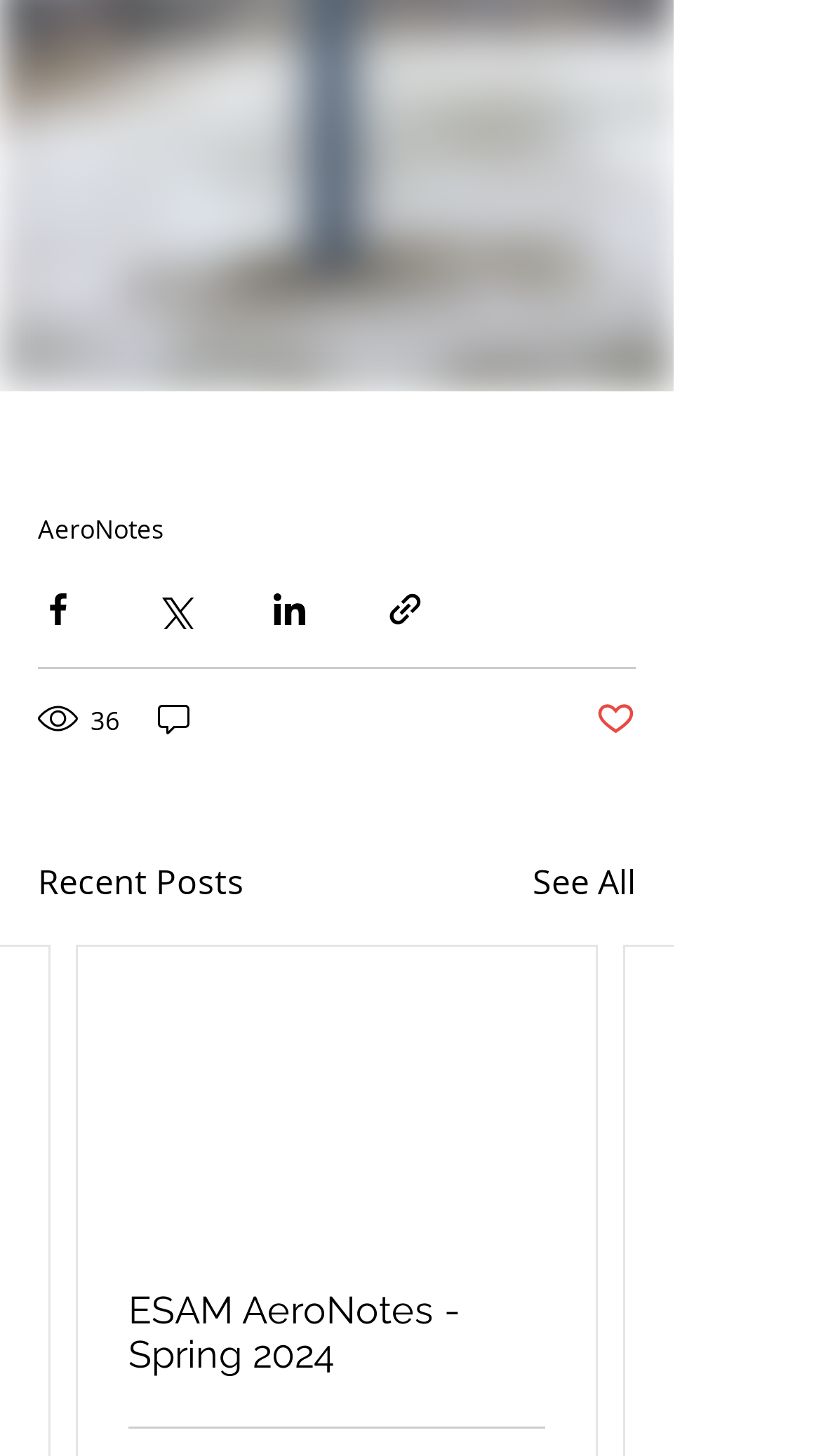Provide a short answer to the following question with just one word or phrase: What is the title of the latest post?

ESAM AeroNotes - Spring 2024